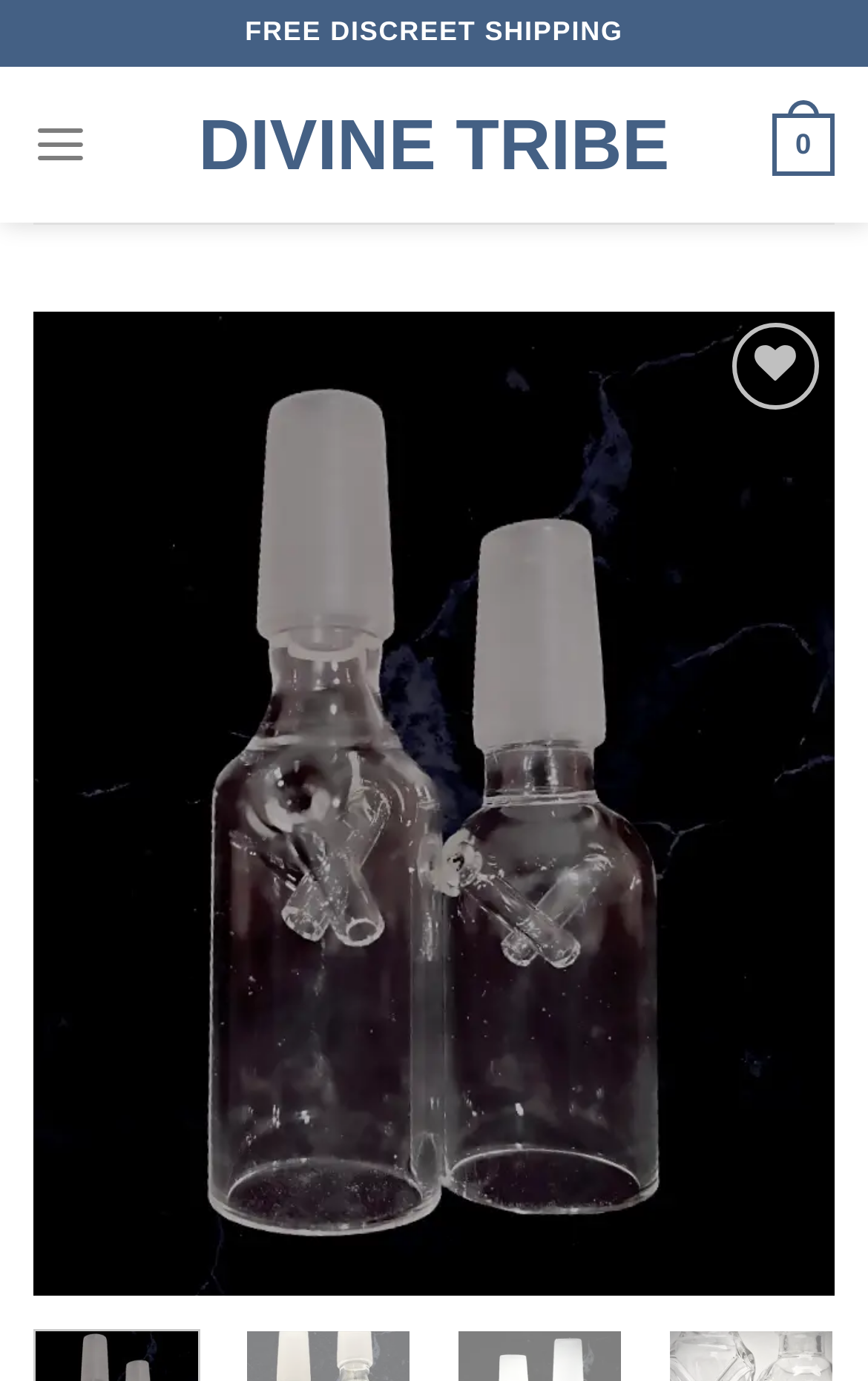Is the wishlist button available?
From the image, provide a succinct answer in one word or a short phrase.

Yes